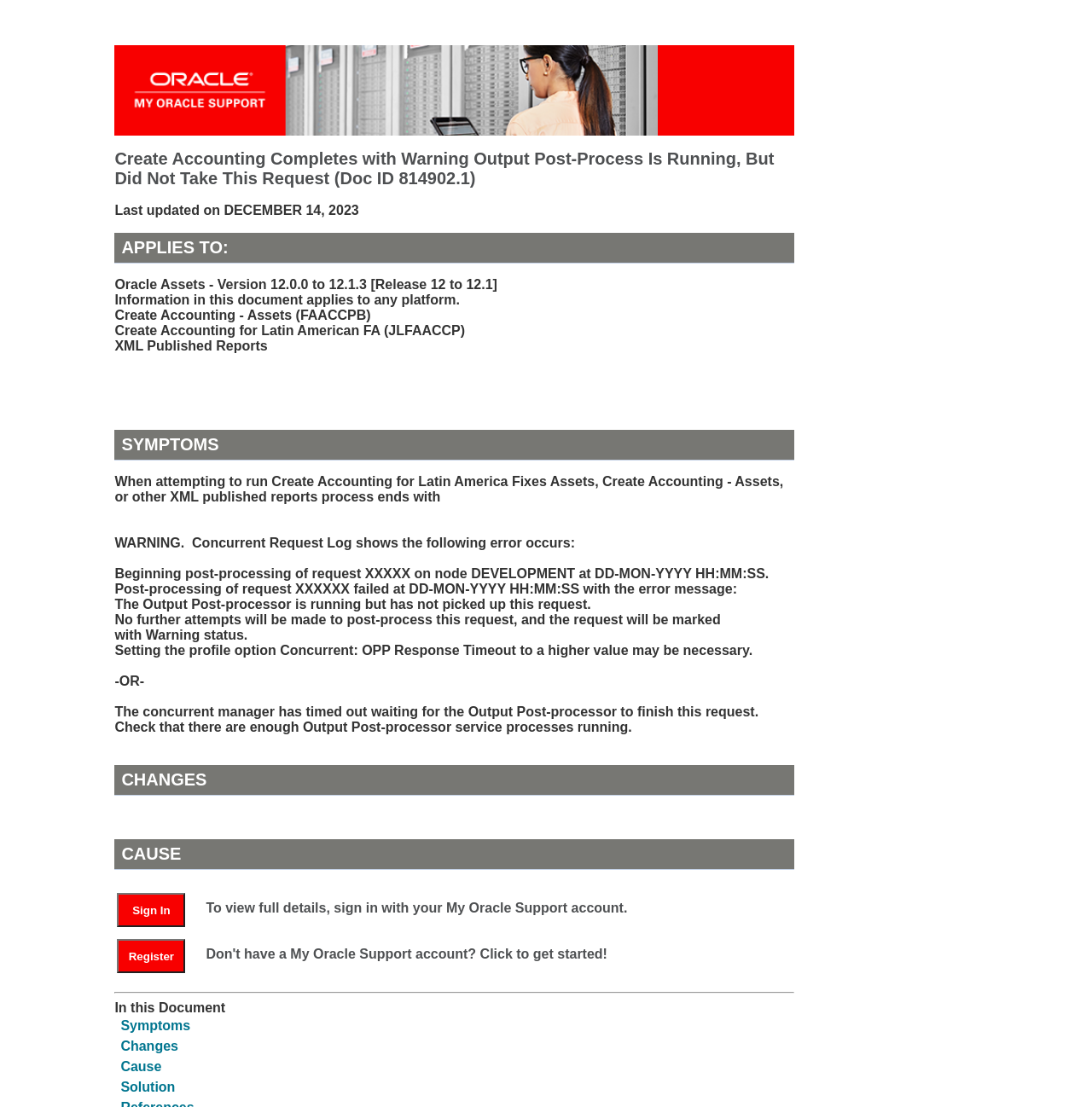What is the document ID?
Answer the question with just one word or phrase using the image.

814902.1